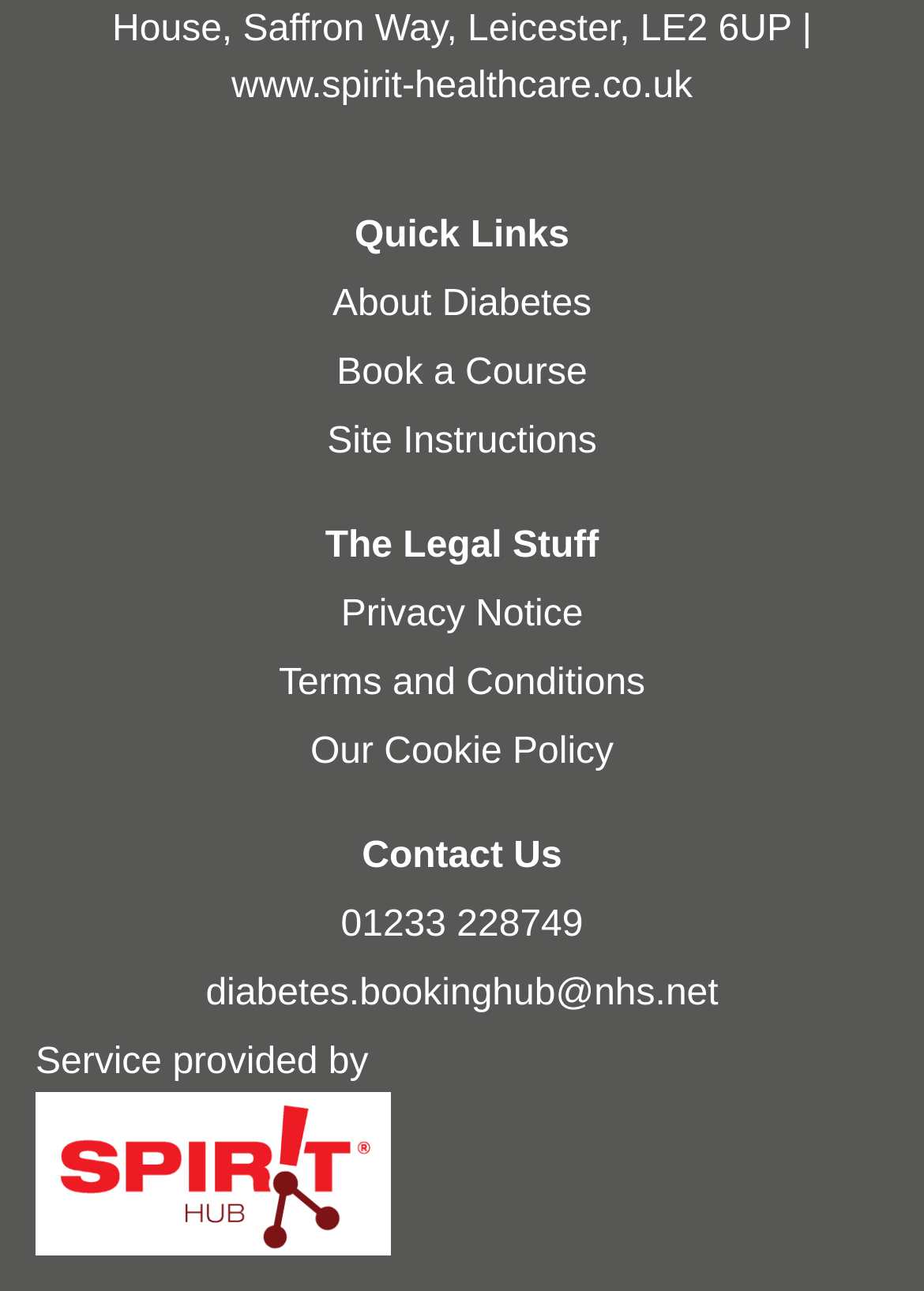Can you find the bounding box coordinates for the element that needs to be clicked to execute this instruction: "book a course"? The coordinates should be given as four float numbers between 0 and 1, i.e., [left, top, right, bottom].

[0.364, 0.273, 0.636, 0.305]